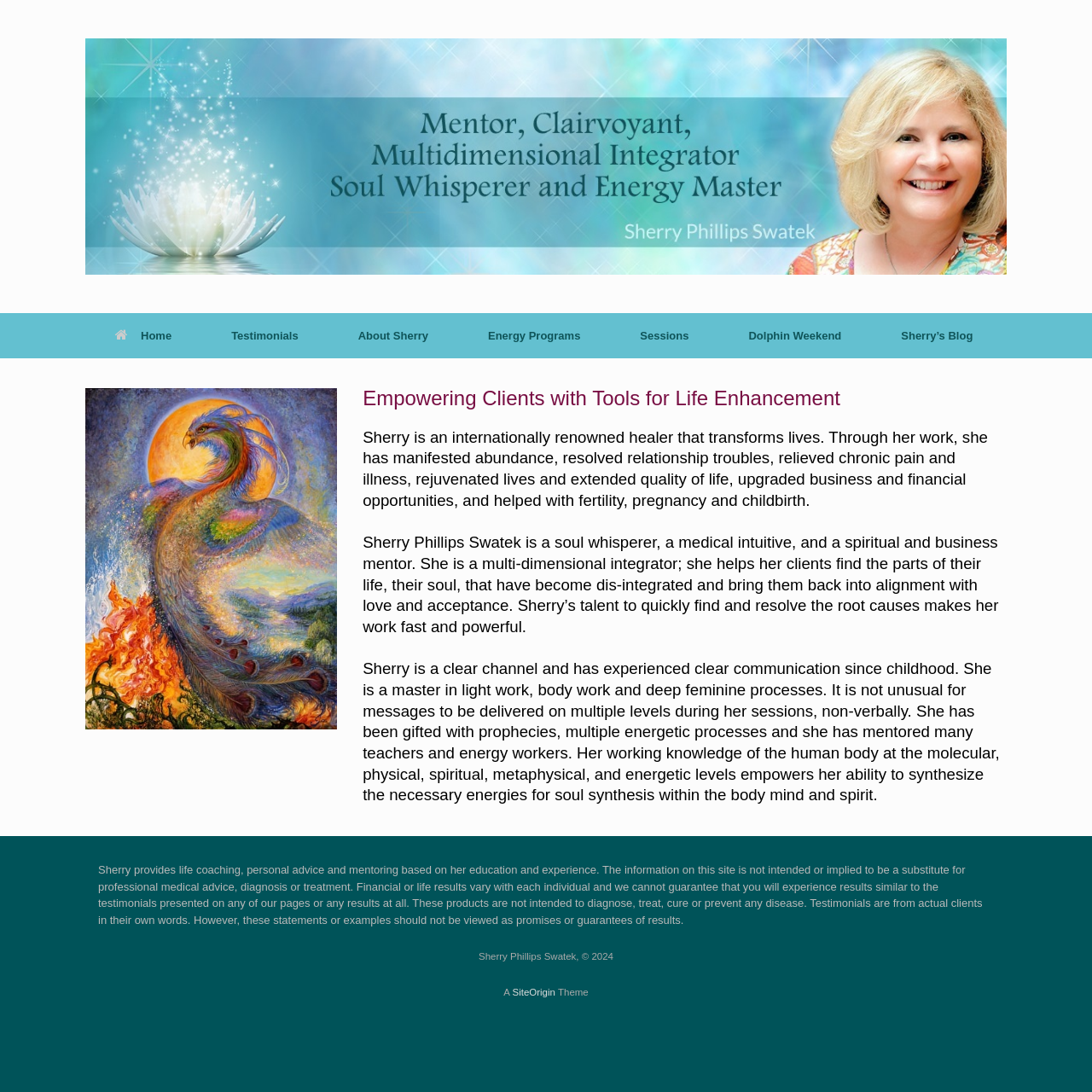Give a one-word or one-phrase response to the question:
What is the copyright year of the webpage?

2024